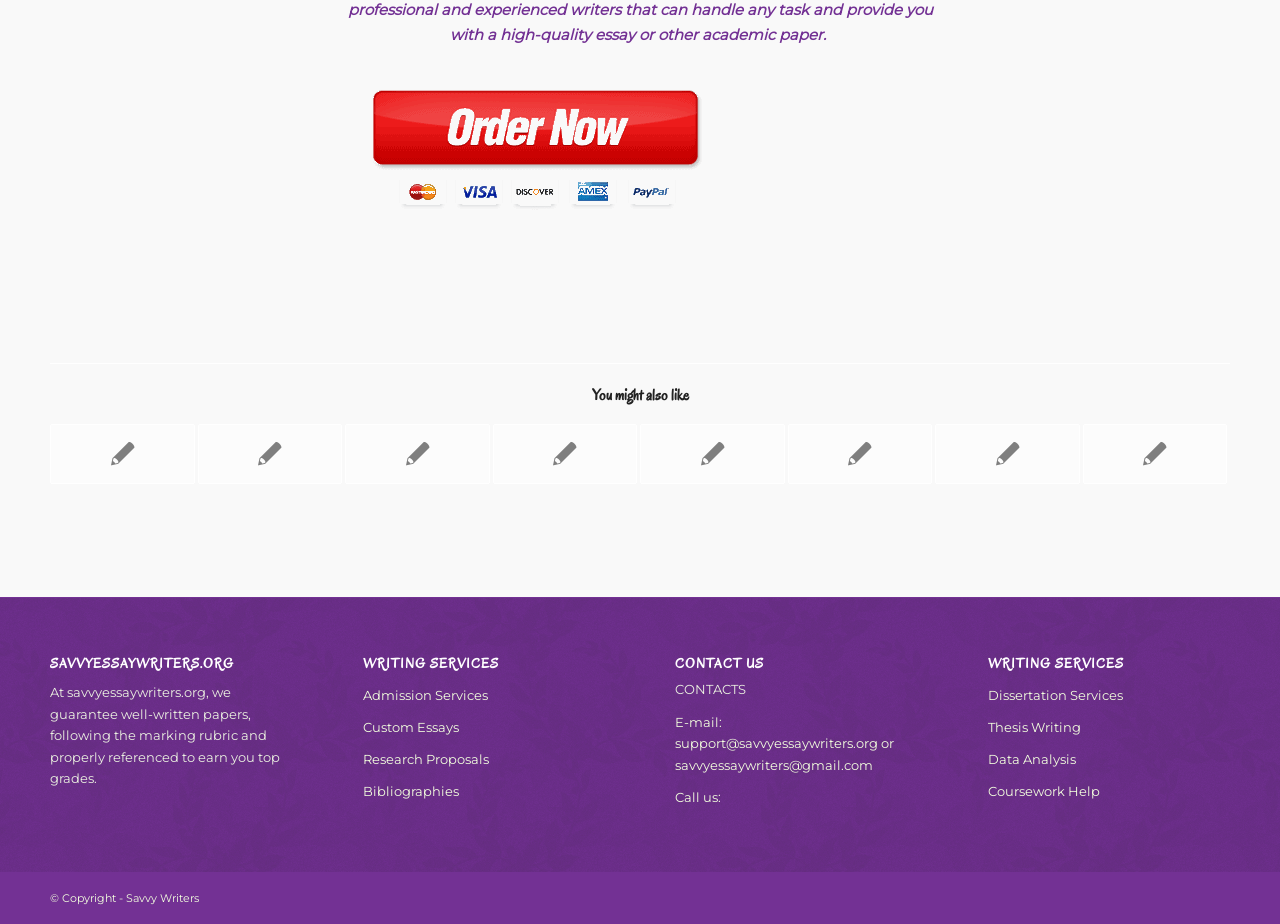Find and provide the bounding box coordinates for the UI element described with: "support@savvyessaywriters.org or savvyessaywriters@gmail.com".

[0.528, 0.796, 0.699, 0.836]